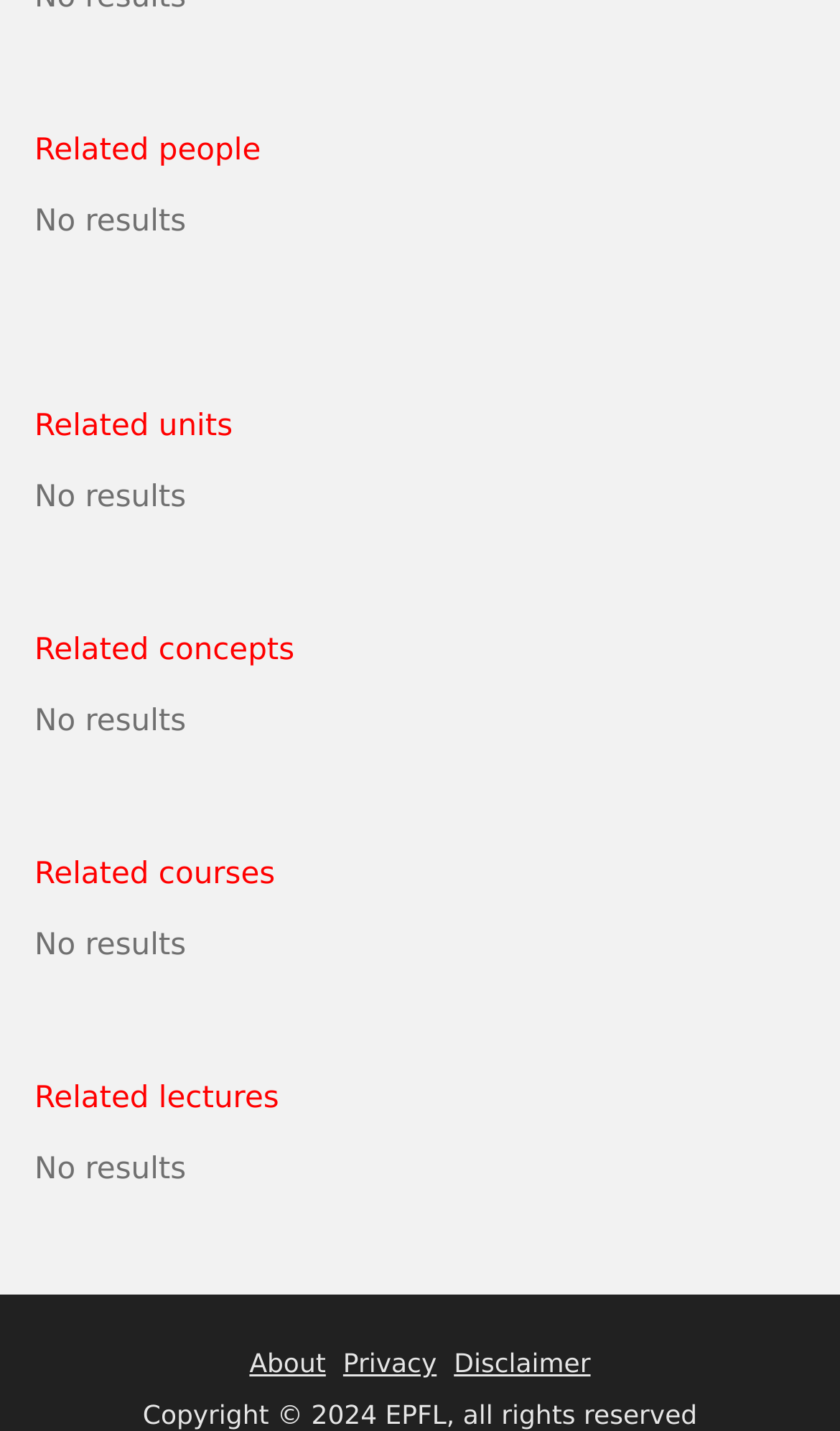Is there any search result on the webpage?
Please provide a detailed answer to the question.

I noticed that there is a static text element that says 'No results'. This suggests that there are no search results currently displayed on the webpage.